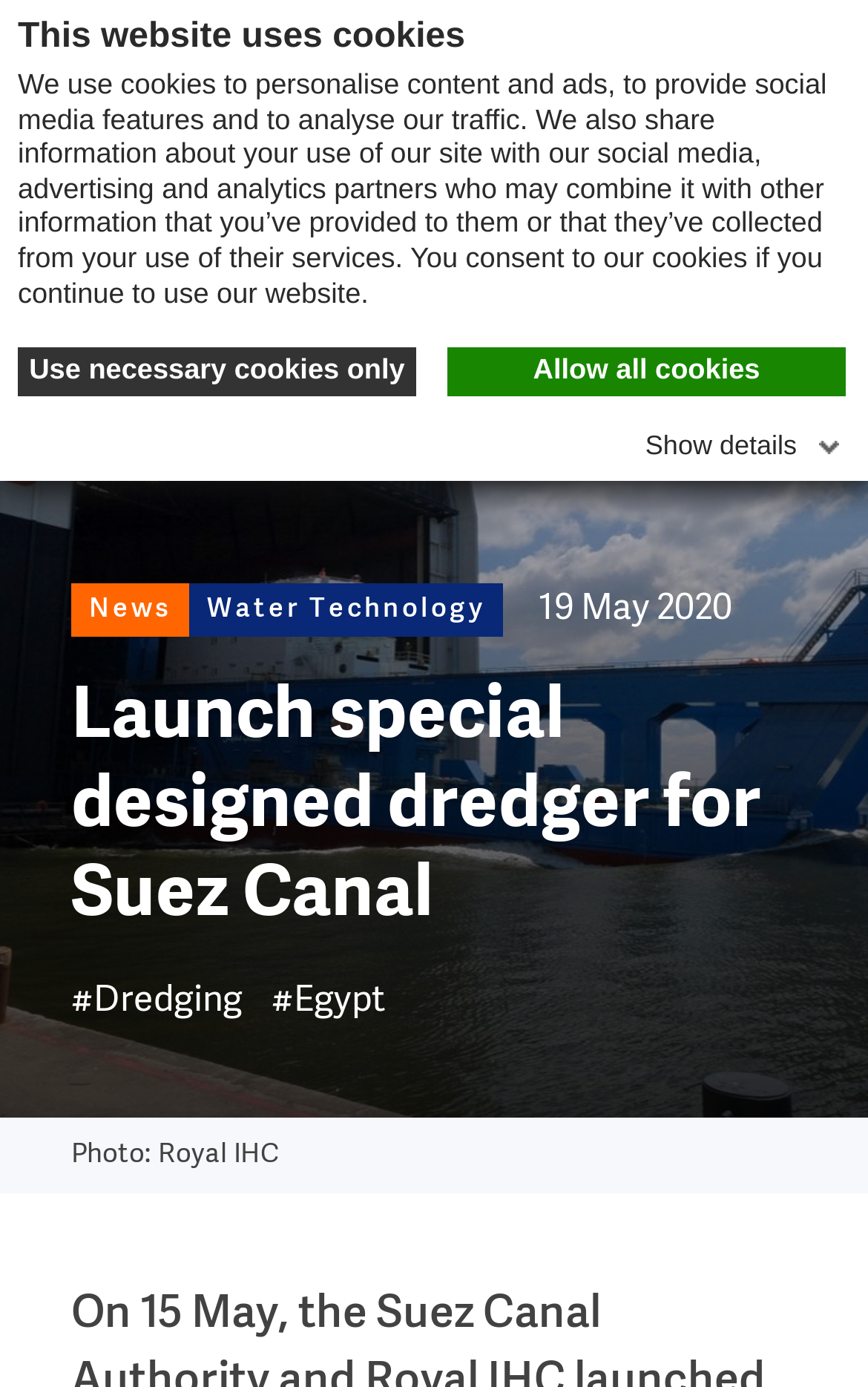Please provide the bounding box coordinates for the element that needs to be clicked to perform the instruction: "Click the Home button". The coordinates must consist of four float numbers between 0 and 1, formatted as [left, top, right, bottom].

[0.041, 0.019, 0.358, 0.064]